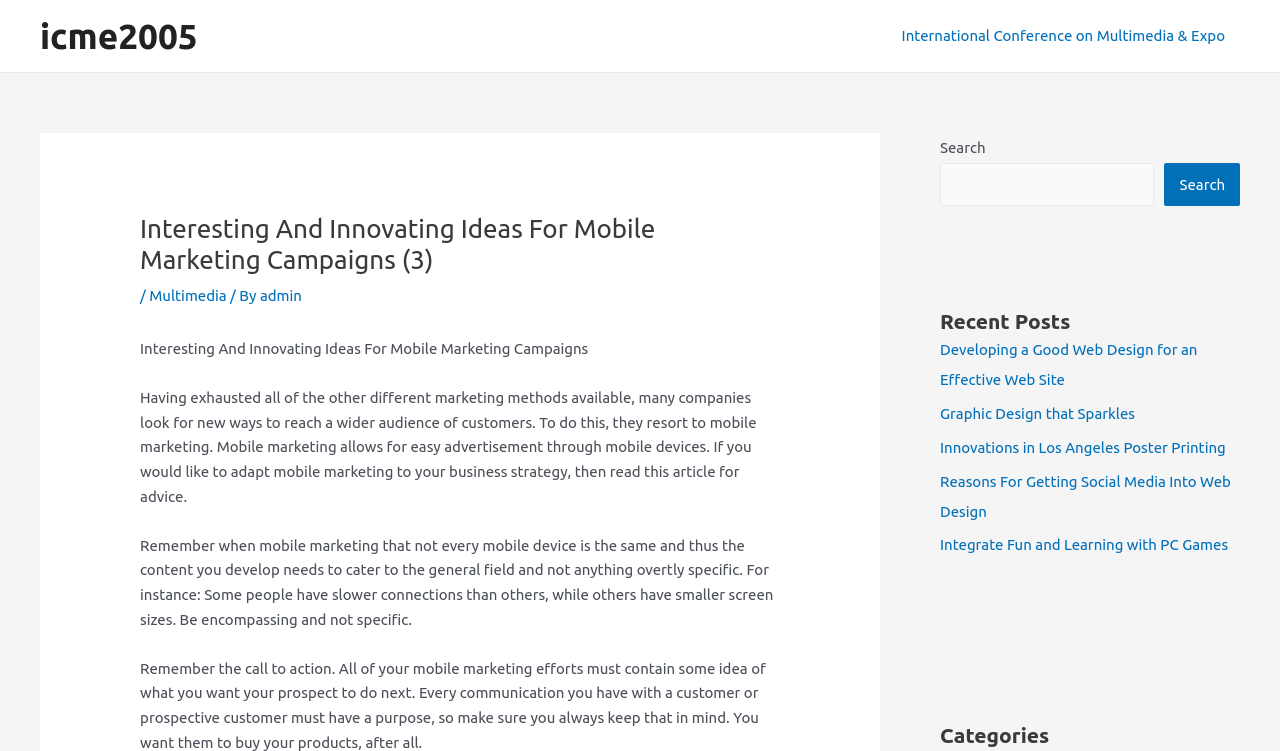Please identify the bounding box coordinates of the element on the webpage that should be clicked to follow this instruction: "Read about Developing a Good Web Design for an Effective Web Site". The bounding box coordinates should be given as four float numbers between 0 and 1, formatted as [left, top, right, bottom].

[0.734, 0.454, 0.935, 0.517]